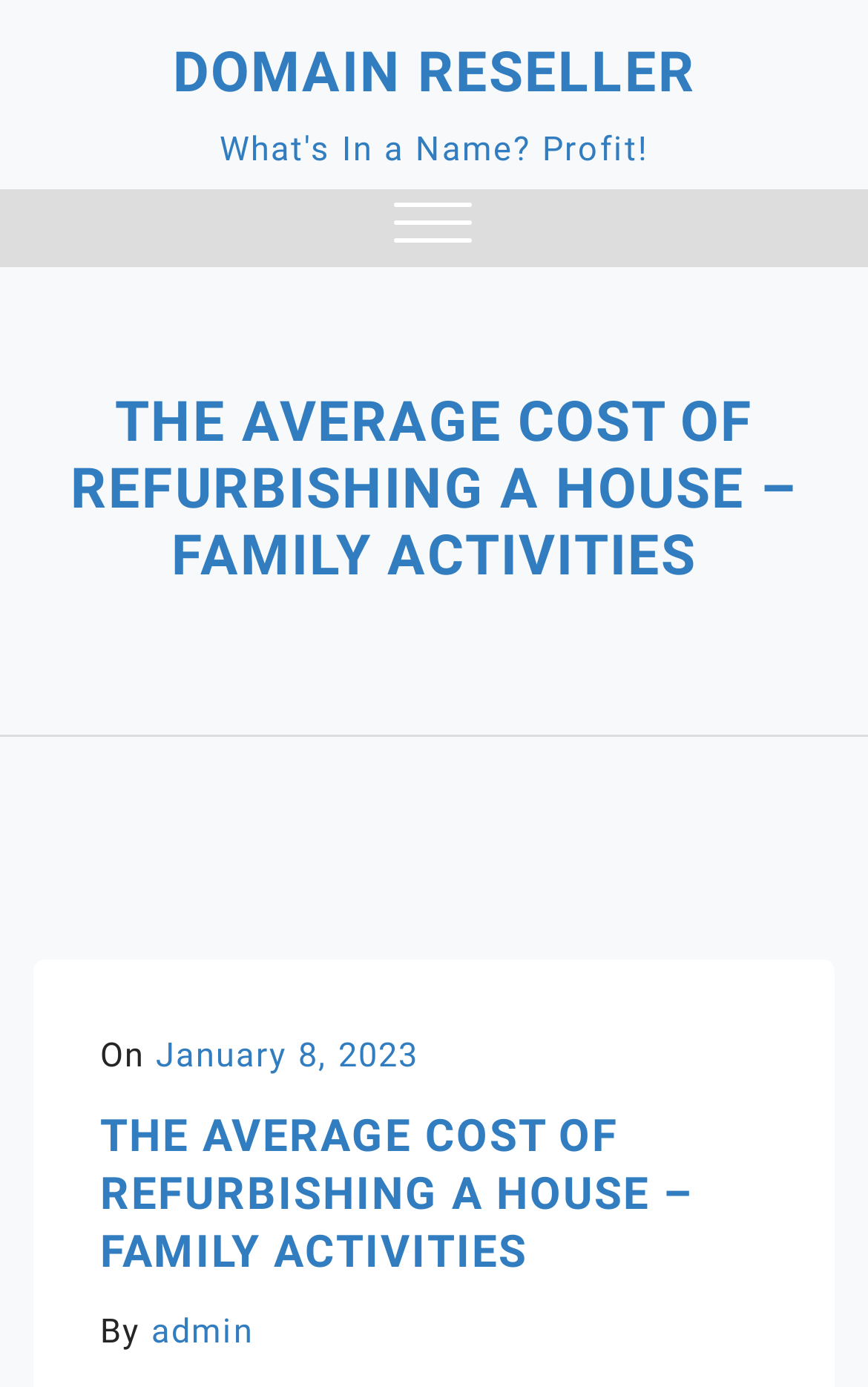What is the topic of the article?
Answer with a single word or phrase by referring to the visual content.

Refurbishing a house